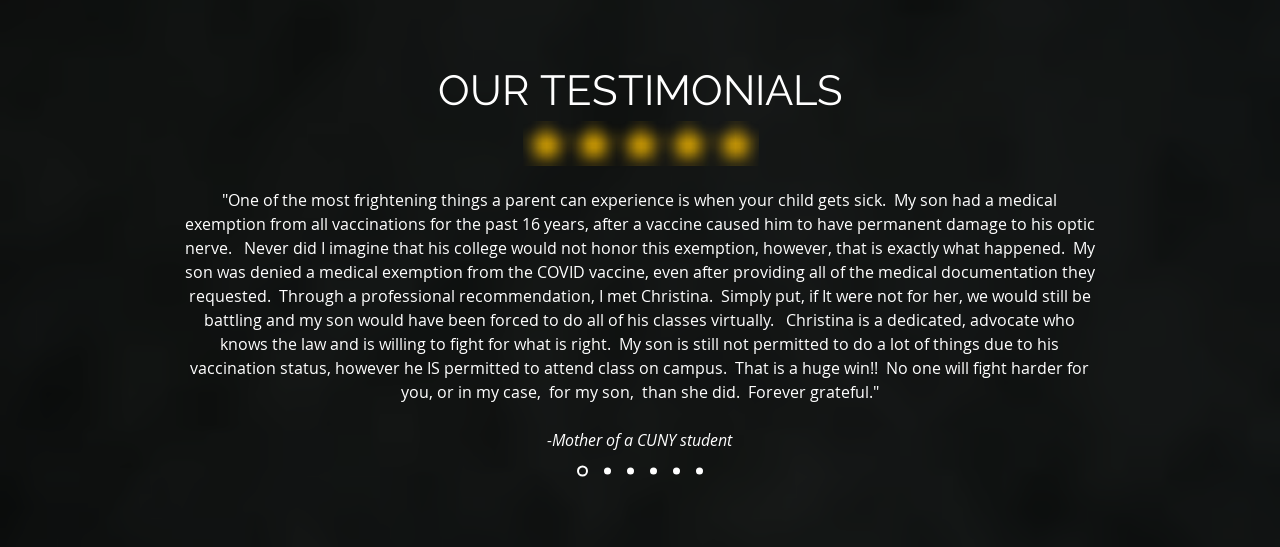Explain the contents of the image with as much detail as possible.

The image features a heartfelt testimonial from a mother reflecting on her experience navigating her son's medical exemption from vaccinations. Set against a dark background, the text reads, "OUR TESTIMONIALS," topped with five golden stars, emphasizing positive experiences. The mother shares a poignant story about her fears and struggles after her son faced health issues from vaccinations, leading to the denial of his medical exemption for the COVID vaccine. She expresses gratitude towards Christina, an advocate who supported them through the challenges, allowing her son to attend classes on campus. The testimonial is a powerful reminder of the importance of advocacy and support in difficult situations, highlighting the mother's appreciation and hope. Below the testimonial, her signature reads, "-Mother of a CUNY student," reinforcing the personal nature of this account.